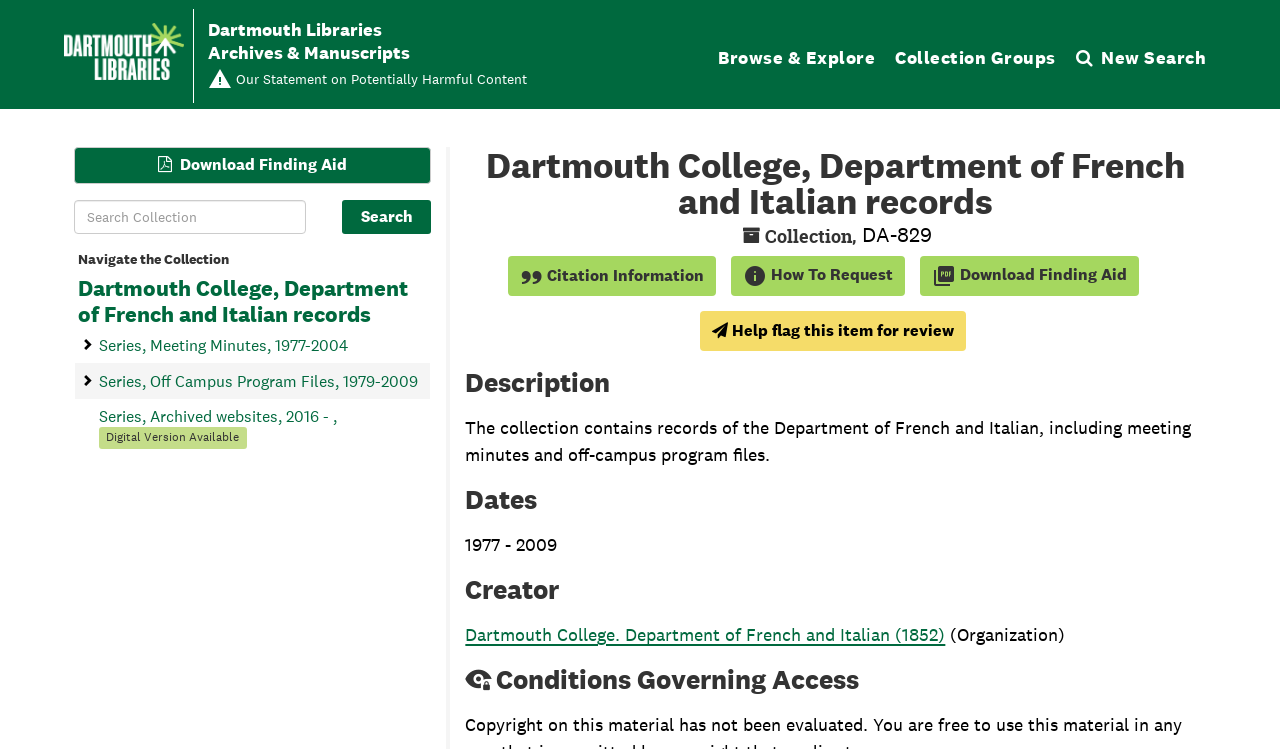Pinpoint the bounding box coordinates of the clickable area needed to execute the instruction: "Request the item". The coordinates should be specified as four float numbers between 0 and 1, i.e., [left, top, right, bottom].

[0.571, 0.342, 0.707, 0.396]